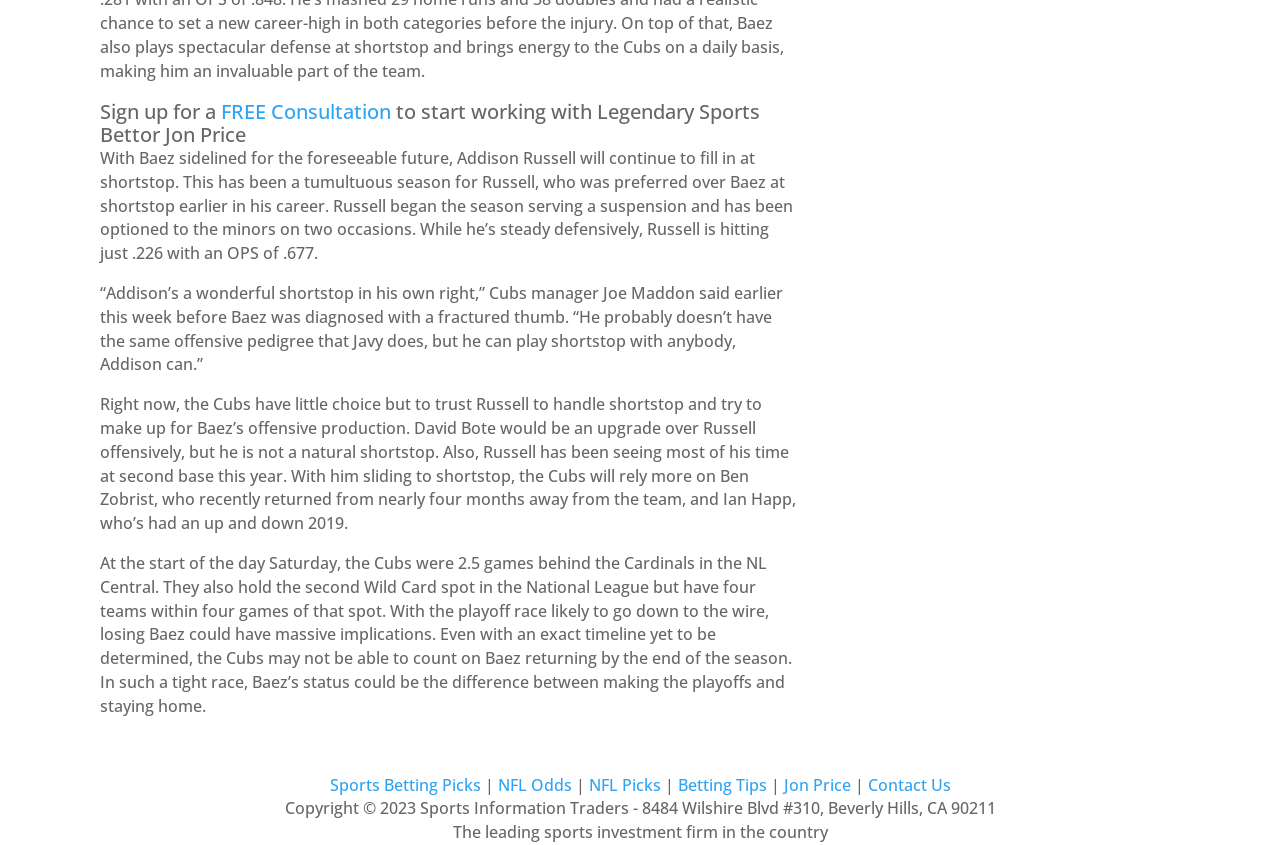Find the bounding box coordinates of the element to click in order to complete the given instruction: "Get sports betting picks."

[0.257, 0.916, 0.375, 0.942]